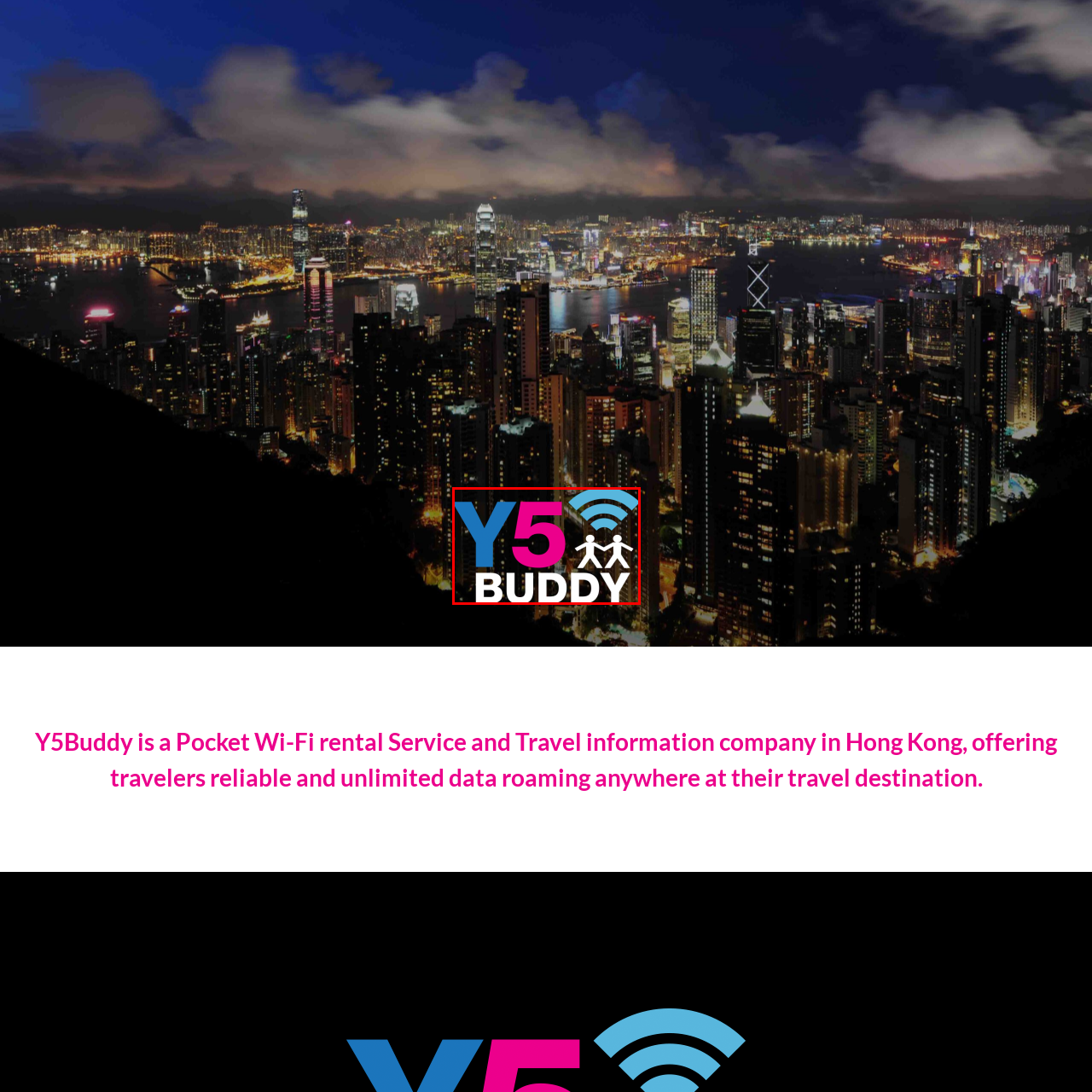Observe the image enclosed by the red border and respond to the subsequent question with a one-word or short phrase:
What is symbolized by the curved lines in the logo?

Wireless connectivity